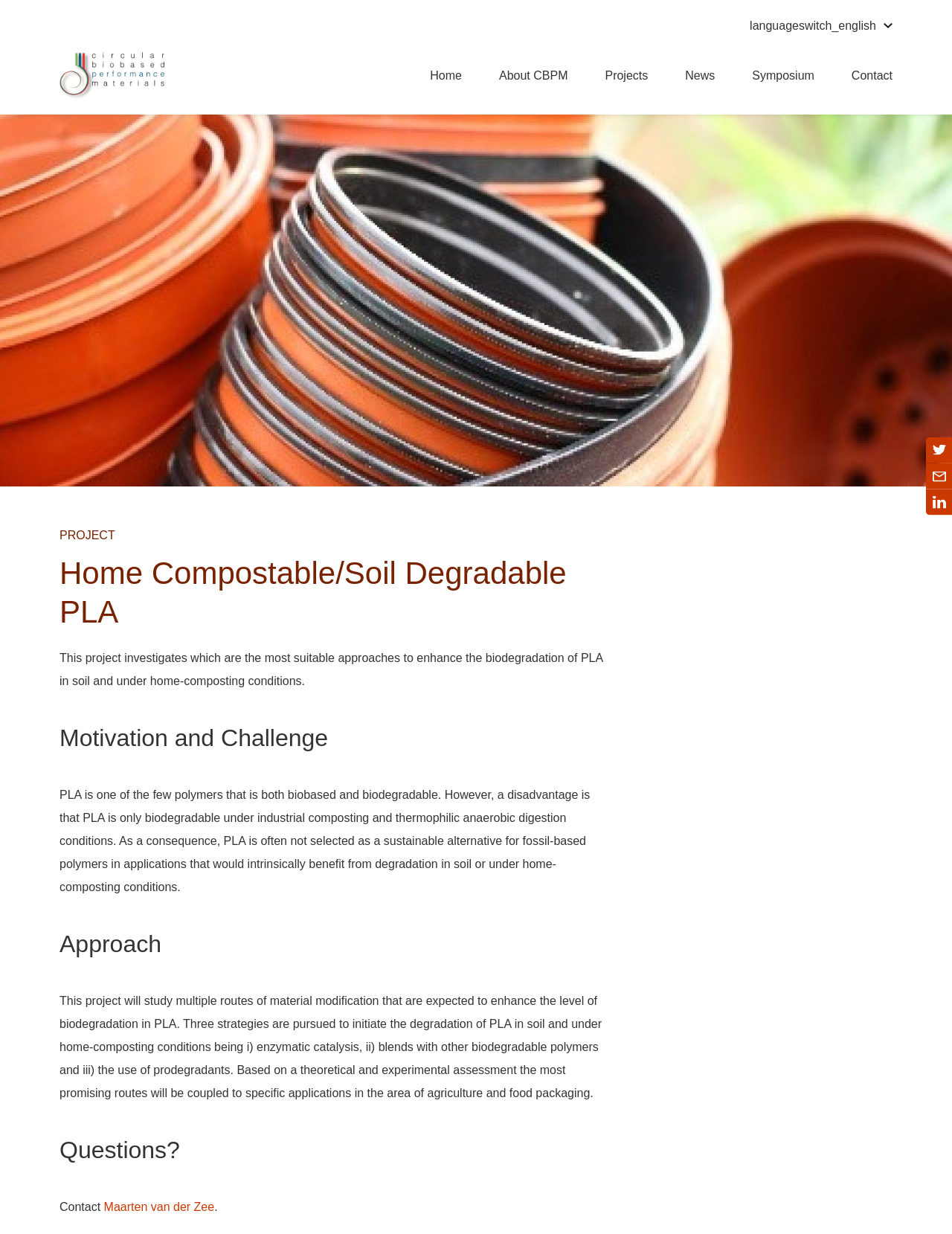Please determine the bounding box coordinates of the clickable area required to carry out the following instruction: "Visit the Twitter page". The coordinates must be four float numbers between 0 and 1, represented as [left, top, right, bottom].

[0.973, 0.354, 1.0, 0.375]